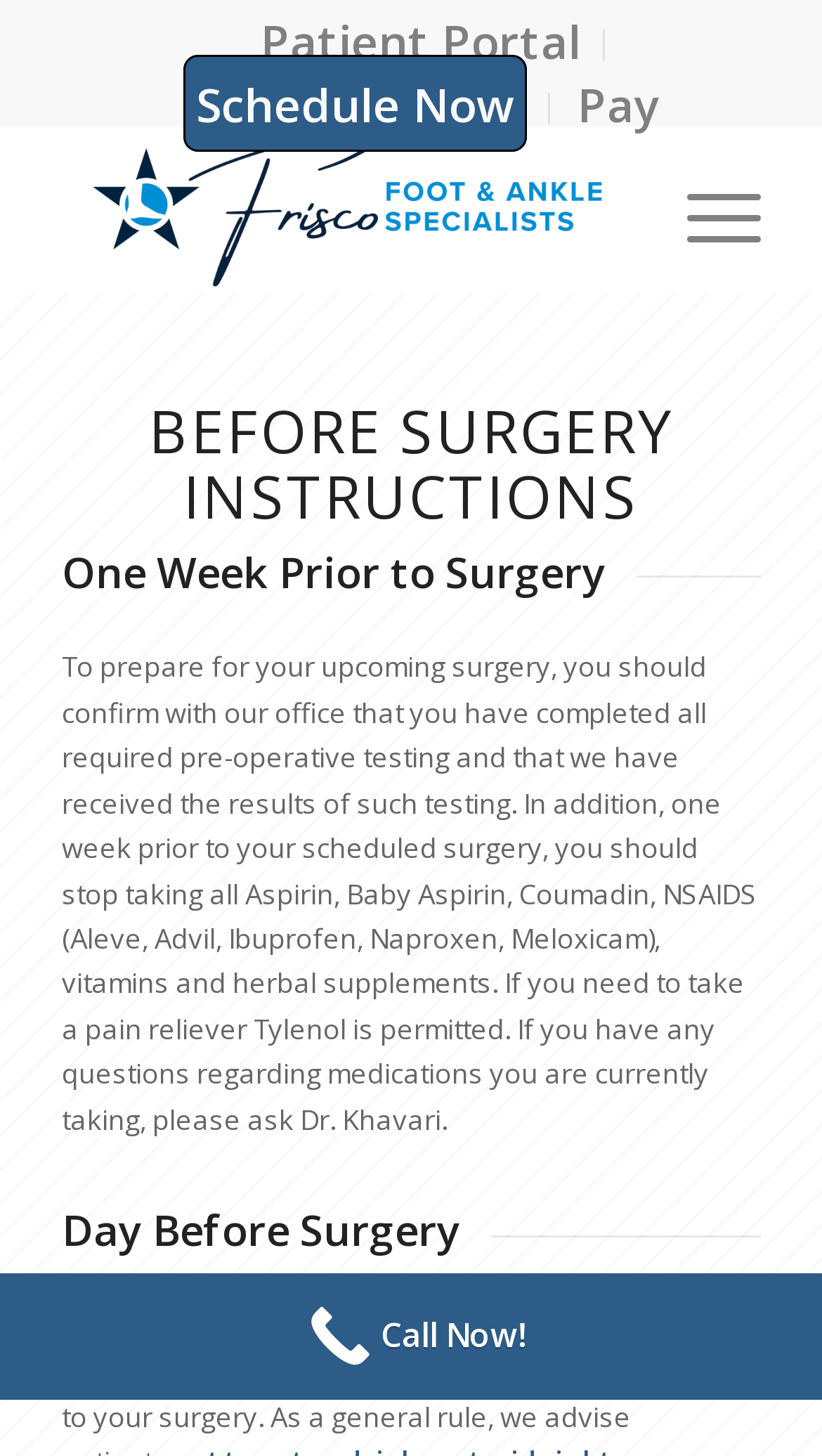Kindly respond to the following question with a single word or a brief phrase: 
What is the restriction on eating and drinking before surgery?

No food or drink for 8 hours